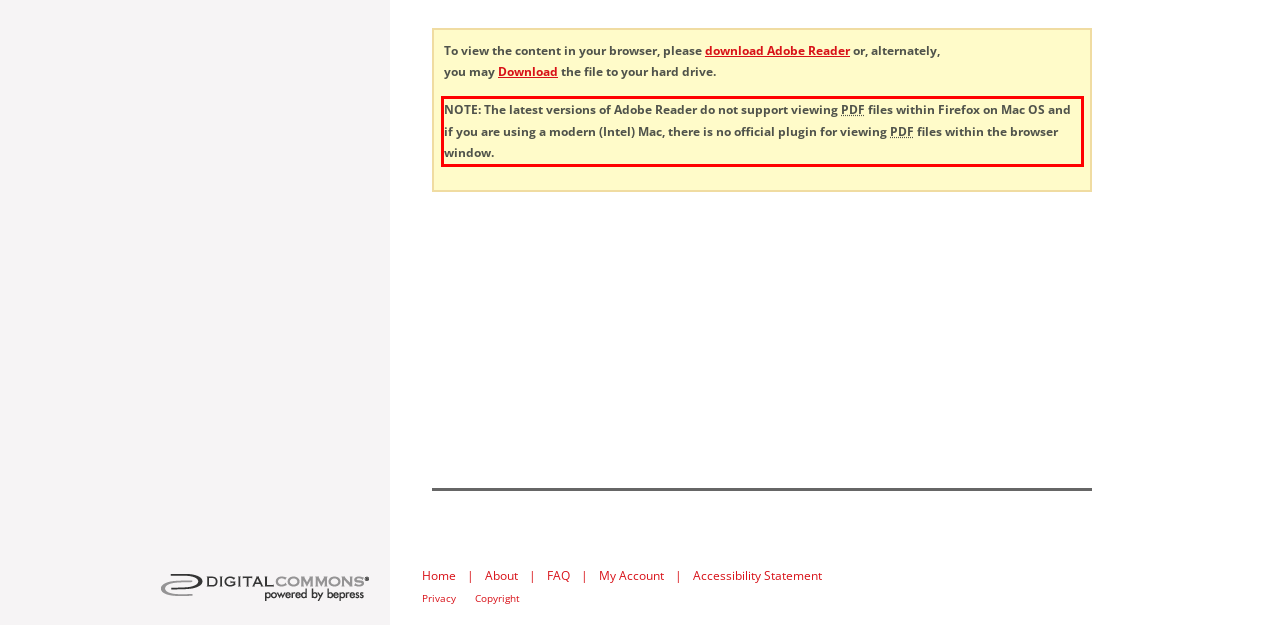Identify and extract the text within the red rectangle in the screenshot of the webpage.

NOTE: The latest versions of Adobe Reader do not support viewing PDF files within Firefox on Mac OS and if you are using a modern (Intel) Mac, there is no official plugin for viewing PDF files within the browser window.